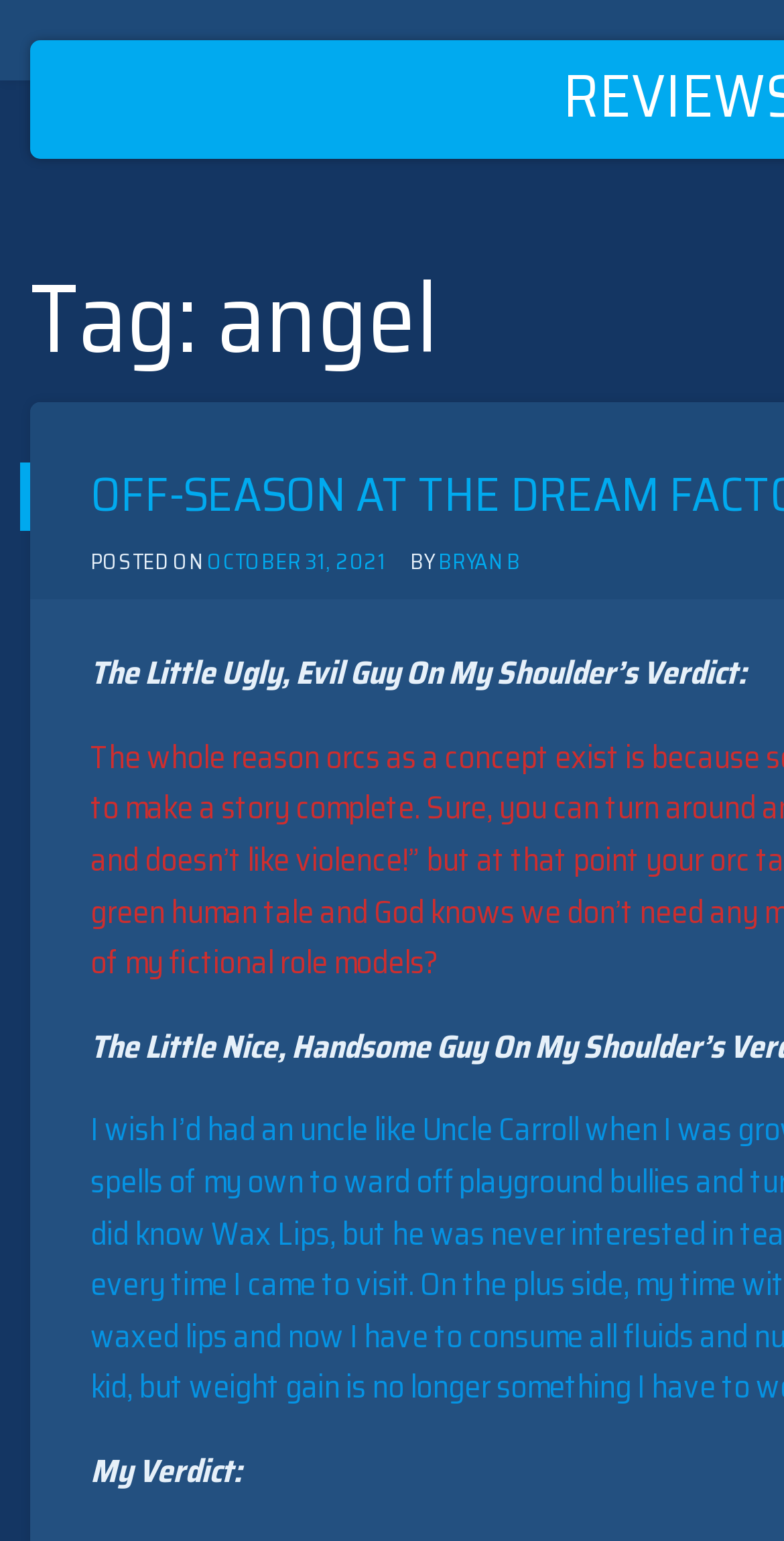Who is the author of the post?
Please provide an in-depth and detailed response to the question.

I found the author of the post by looking at the link element with the text 'BRYAN B' which is located below the 'BY' static text.